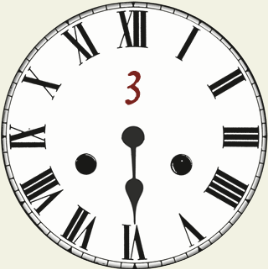Utilize the details in the image to give a detailed response to the question: What is the hour indicated on the clock?

The clock is set to indicate the hour of 3, as highlighted by the red numeral '3'. This is explicitly stated in the caption, making it clear that the hour is 3.